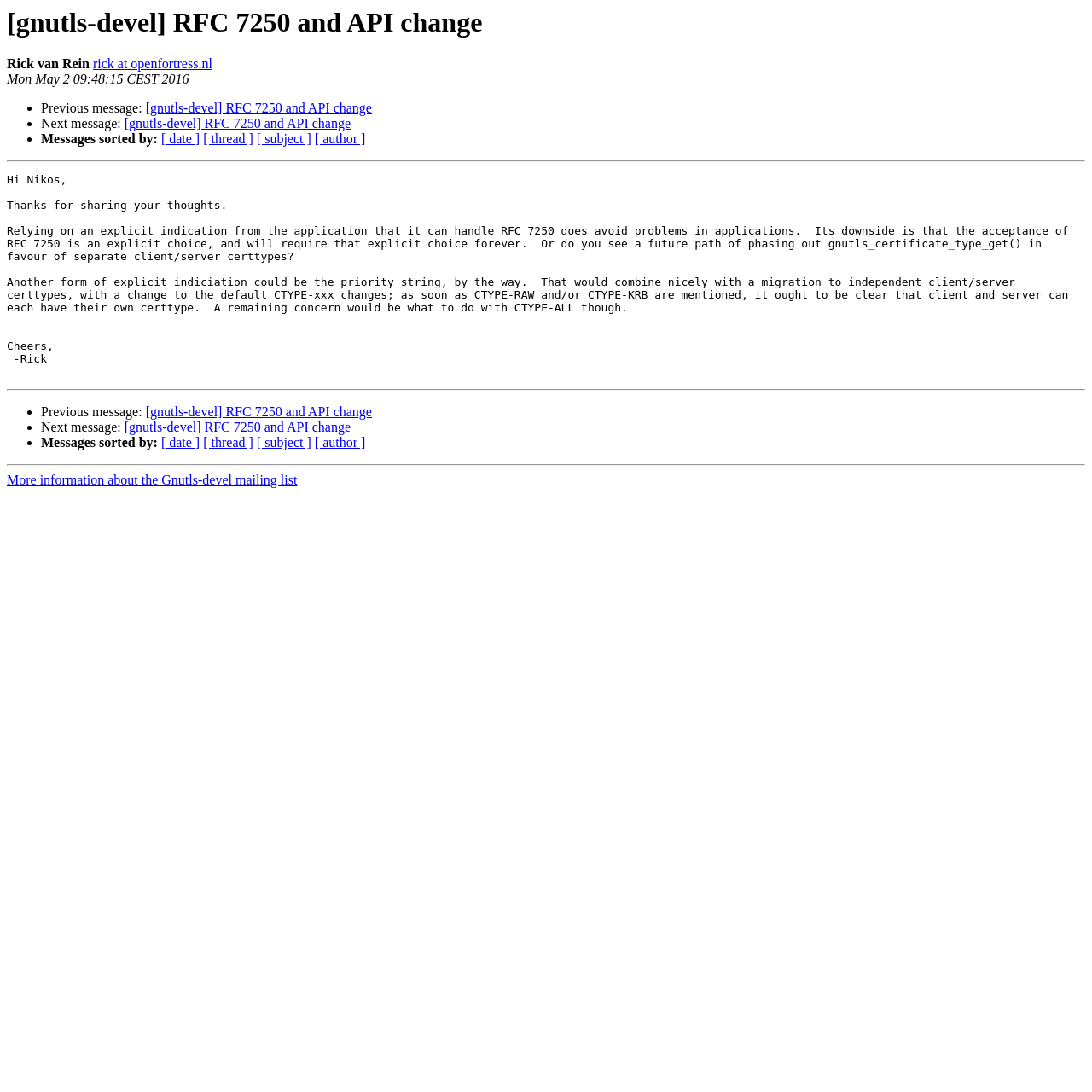What is the purpose of the horizontal separator elements?
Please use the image to provide an in-depth answer to the question.

I inferred the purpose of the horizontal separator elements by looking at their location and orientation in the webpage. They are located between different sections of the webpage, indicating that their purpose is to separate these sections and provide a visual distinction between them.